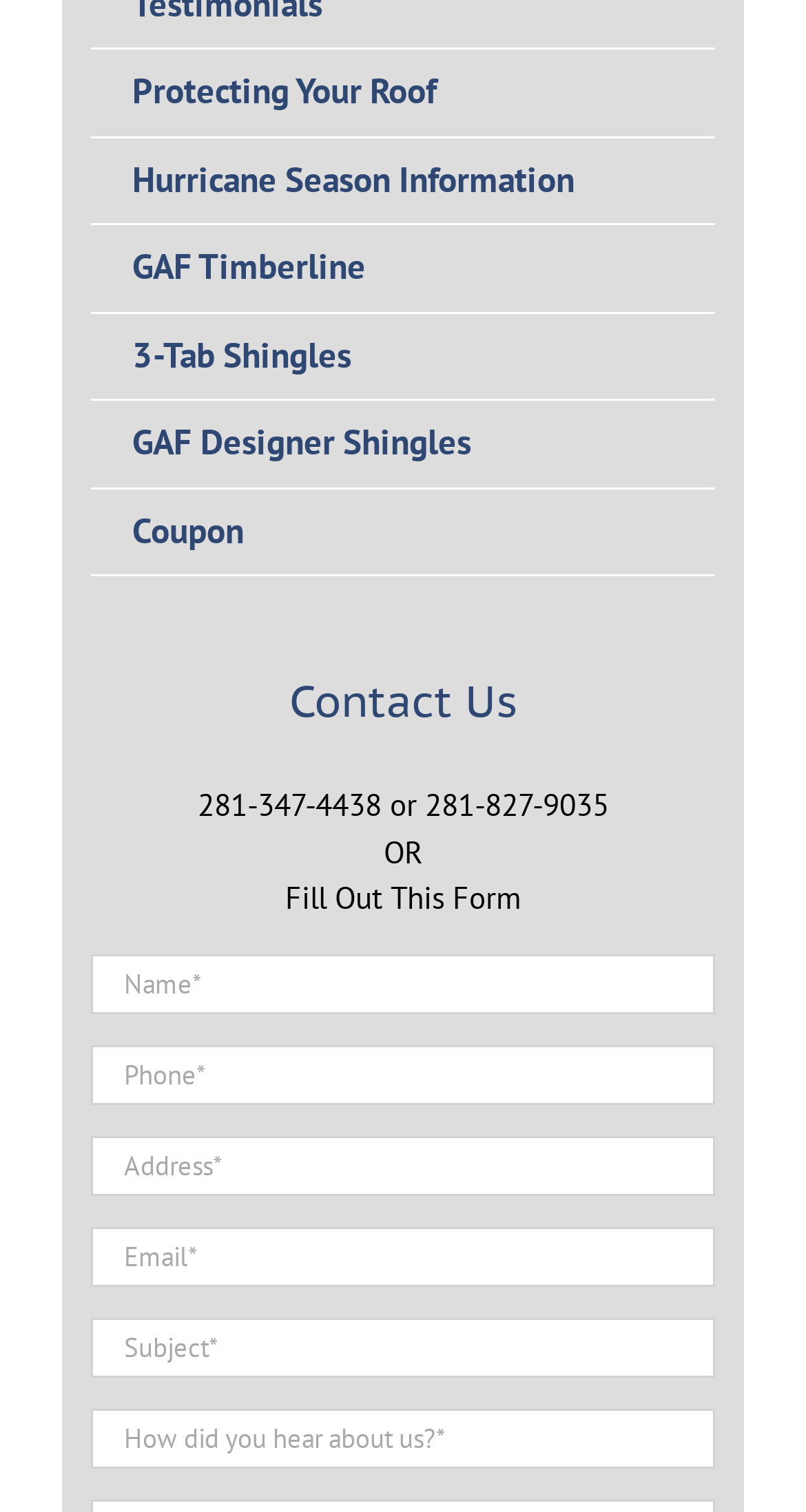Please analyze the image and provide a thorough answer to the question:
How many phone numbers are listed?

I counted the number of phone numbers listed on the webpage, which are 281-347-4438 and 281-827-9035.